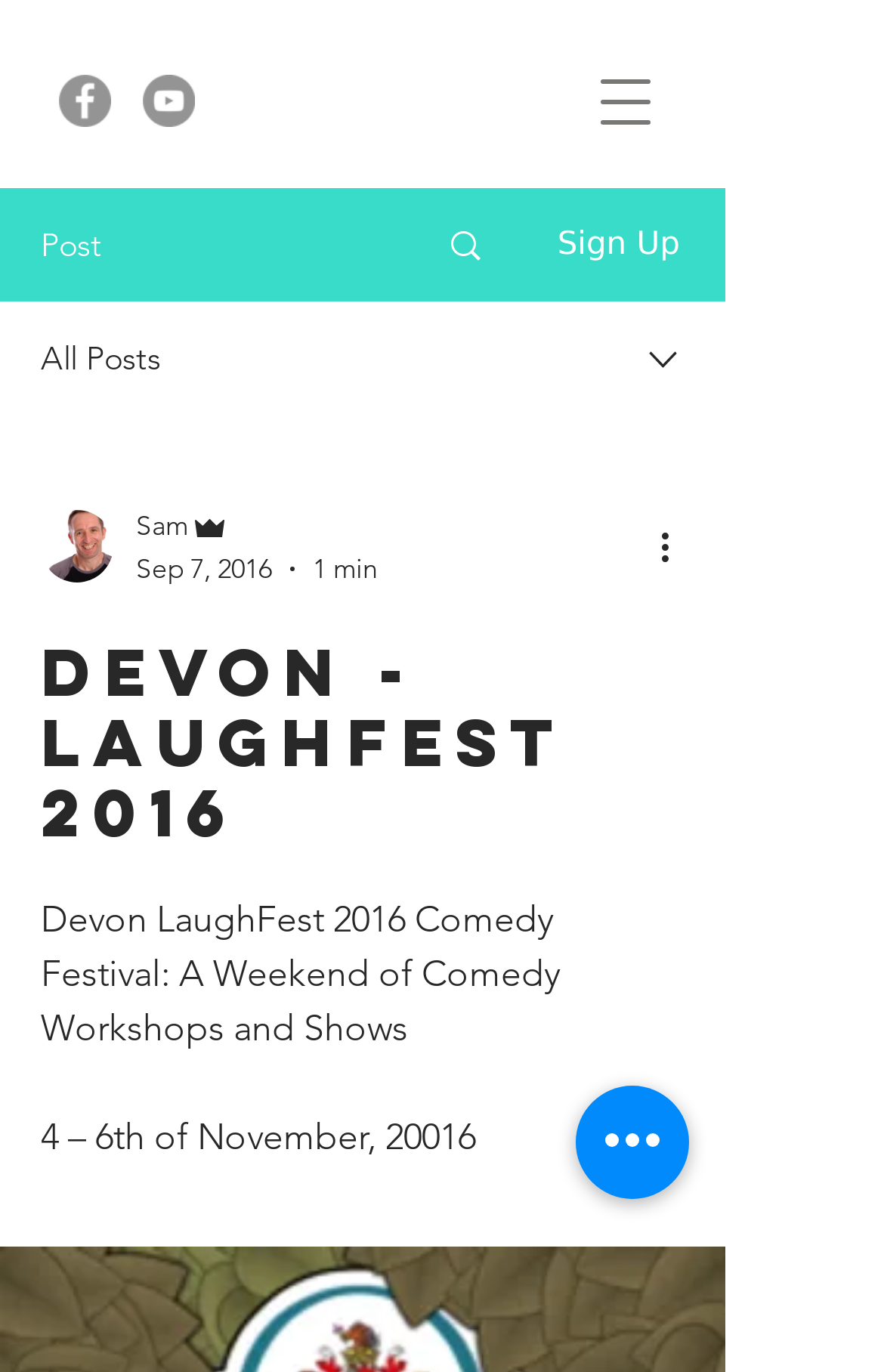Answer in one word or a short phrase: 
What is the date of the comedy festival?

4 – 6th of November, 20016